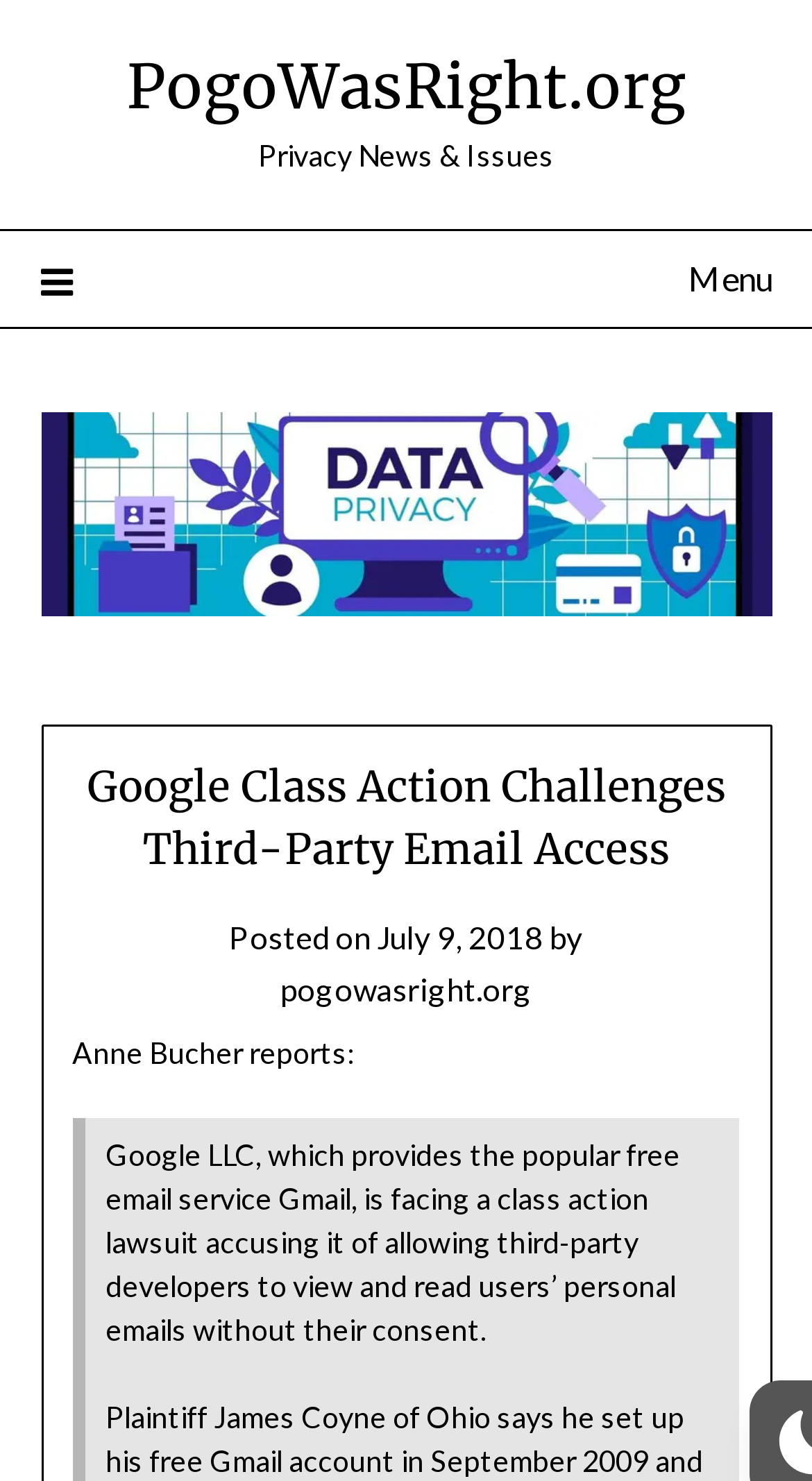Look at the image and give a detailed response to the following question: What is the name of the website?

I determined the name of the website by looking at the top-left corner of the webpage, where I found a link with the text 'PogoWasRight.org'.